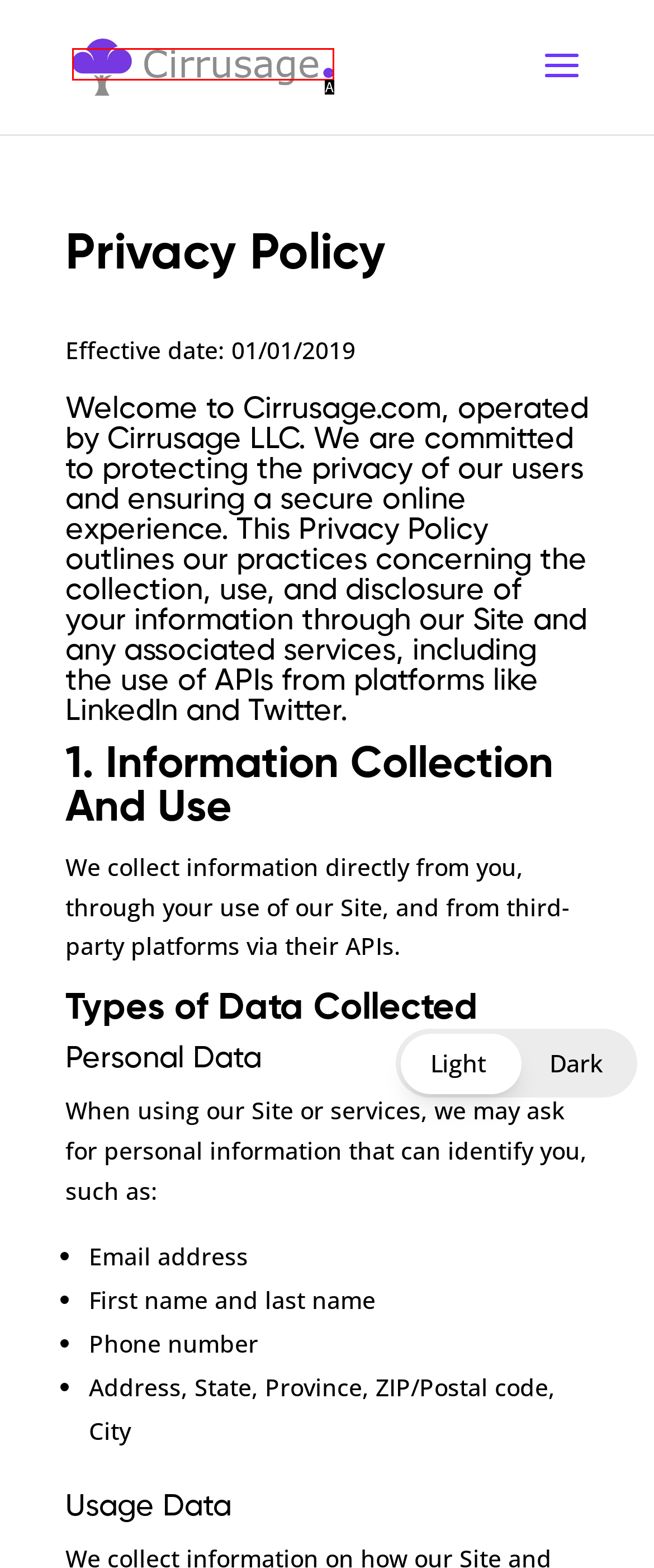From the description: English (en), identify the option that best matches and reply with the letter of that option directly.

None